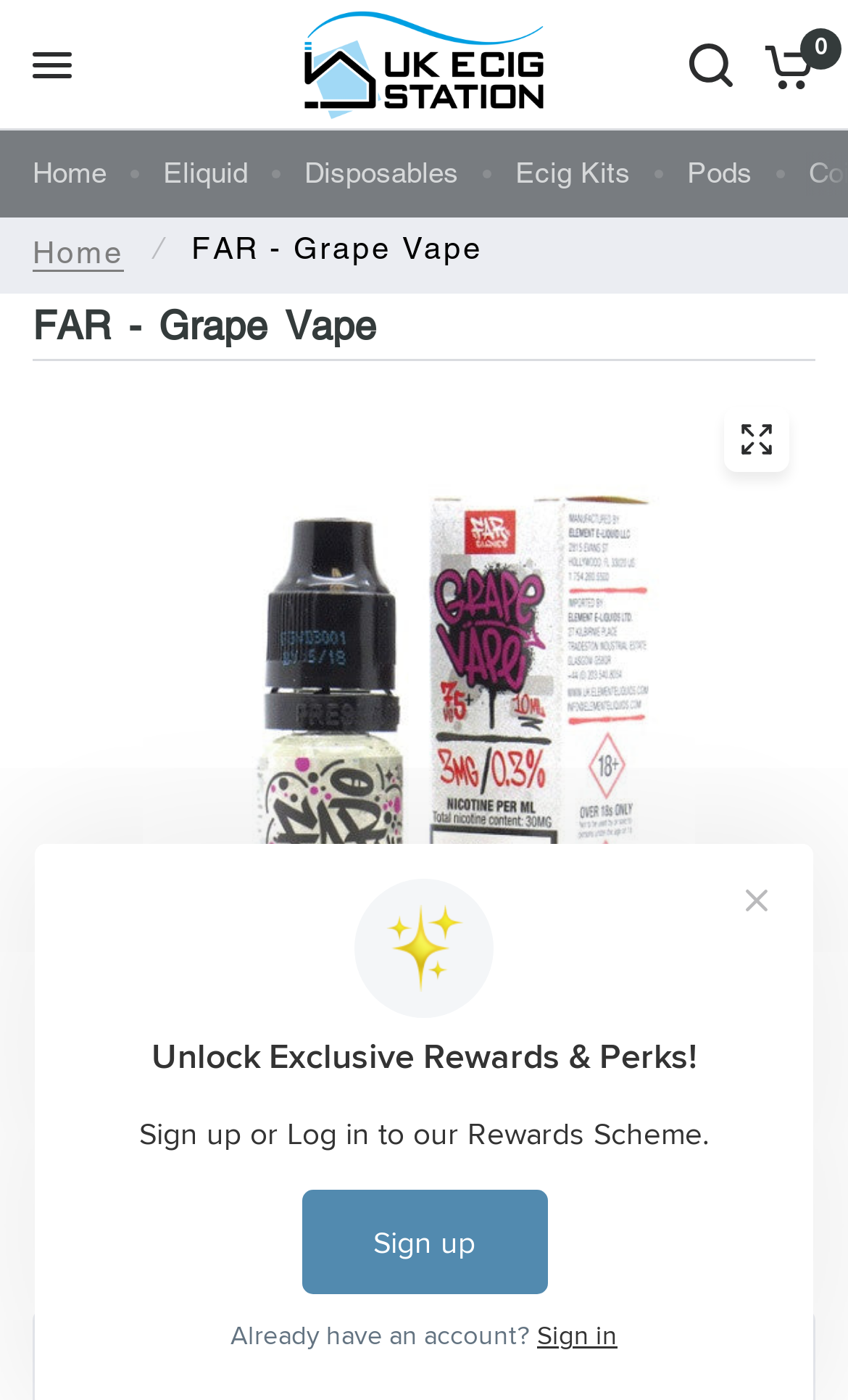Please identify the bounding box coordinates of the area that needs to be clicked to follow this instruction: "View the eliquid page".

[0.192, 0.108, 0.292, 0.14]